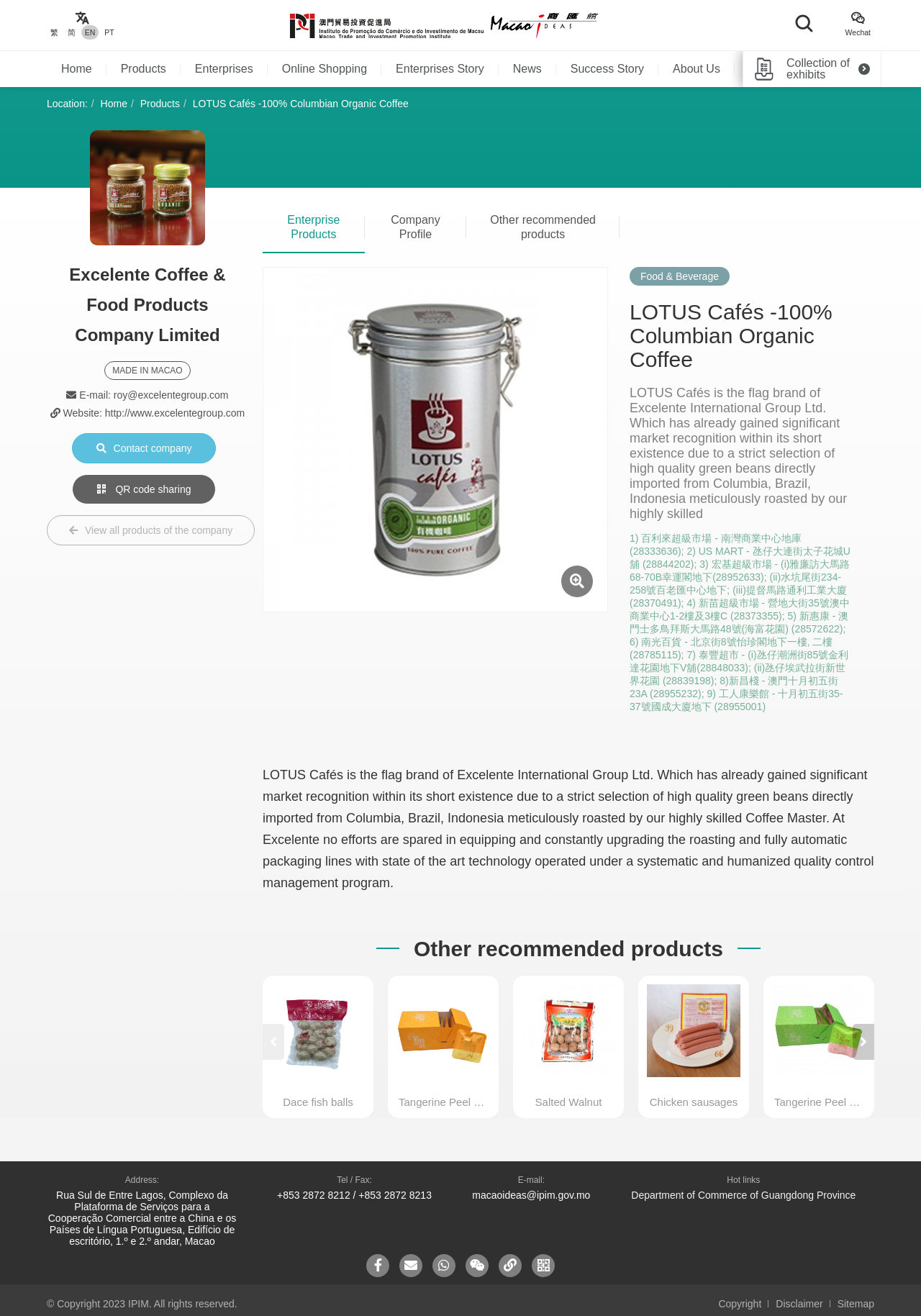Locate the bounding box coordinates of the clickable element to fulfill the following instruction: "Contact the company". Provide the coordinates as four float numbers between 0 and 1 in the format [left, top, right, bottom].

[0.078, 0.329, 0.234, 0.352]